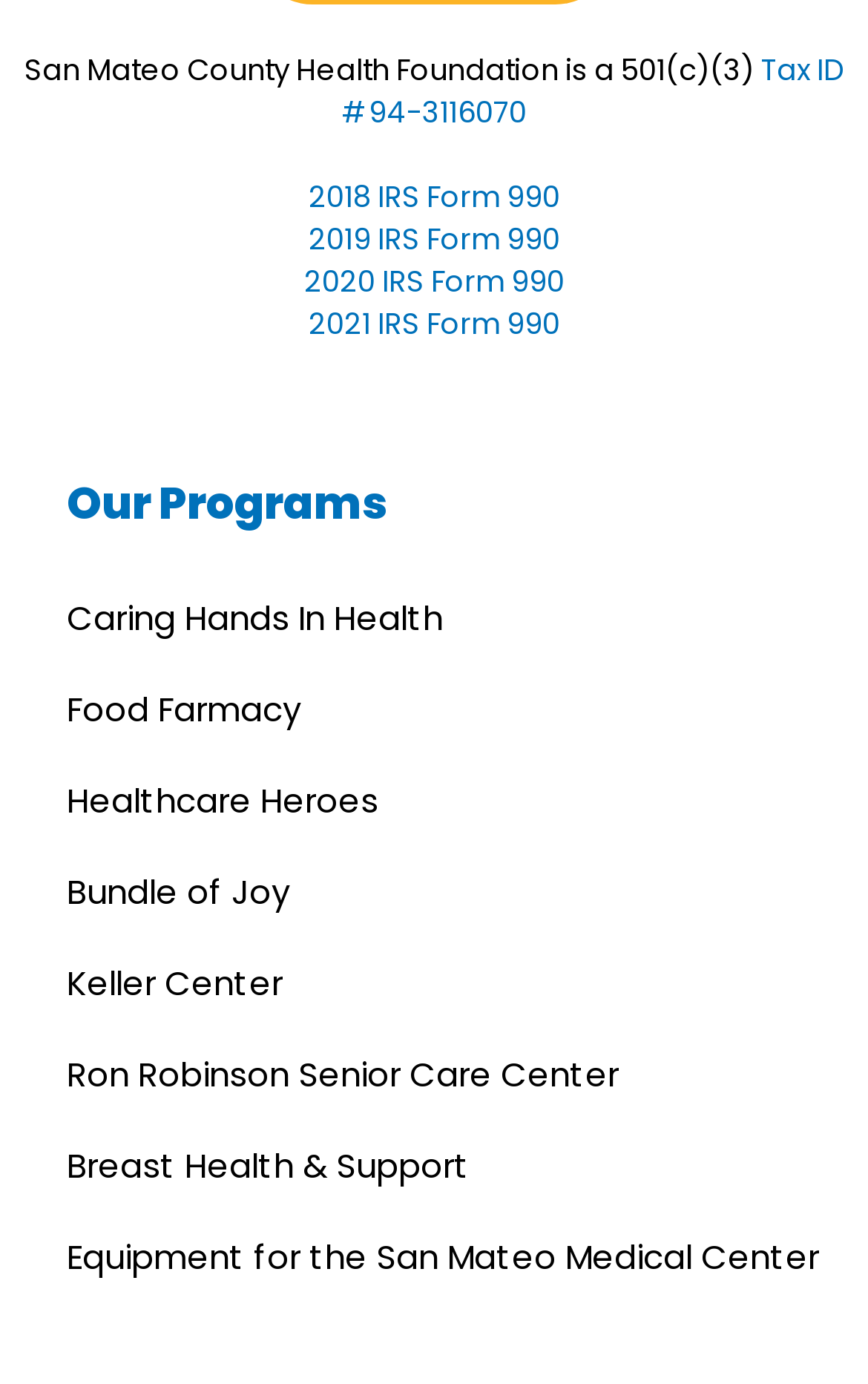Determine the bounding box coordinates for the clickable element to execute this instruction: "Read about Breast Health & Support". Provide the coordinates as four float numbers between 0 and 1, i.e., [left, top, right, bottom].

[0.077, 0.819, 0.541, 0.867]